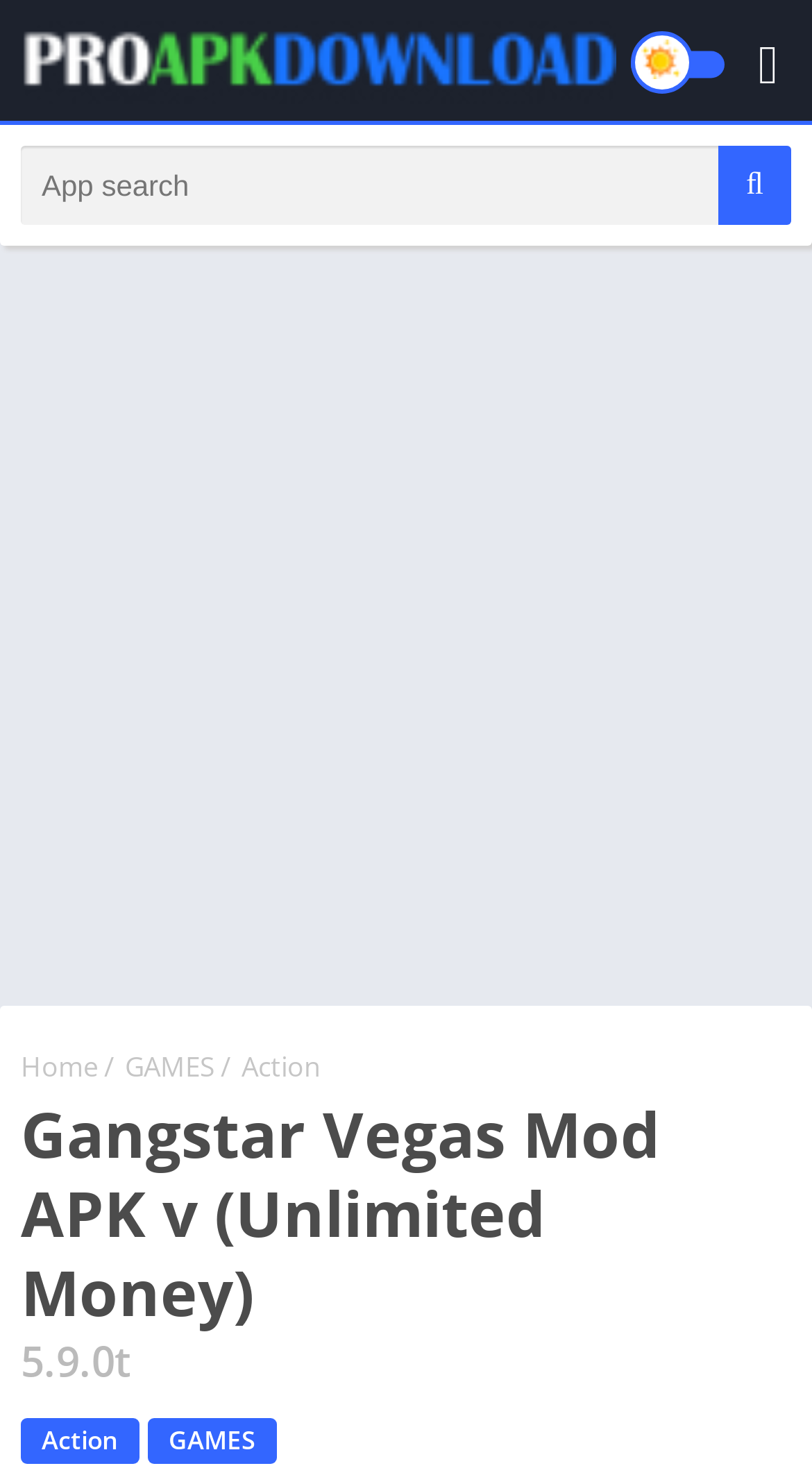For the following element description, predict the bounding box coordinates in the format (top-left x, top-left y, bottom-right x, bottom-right y). All values should be floating point numbers between 0 and 1. Description: Home

[0.026, 0.71, 0.121, 0.736]